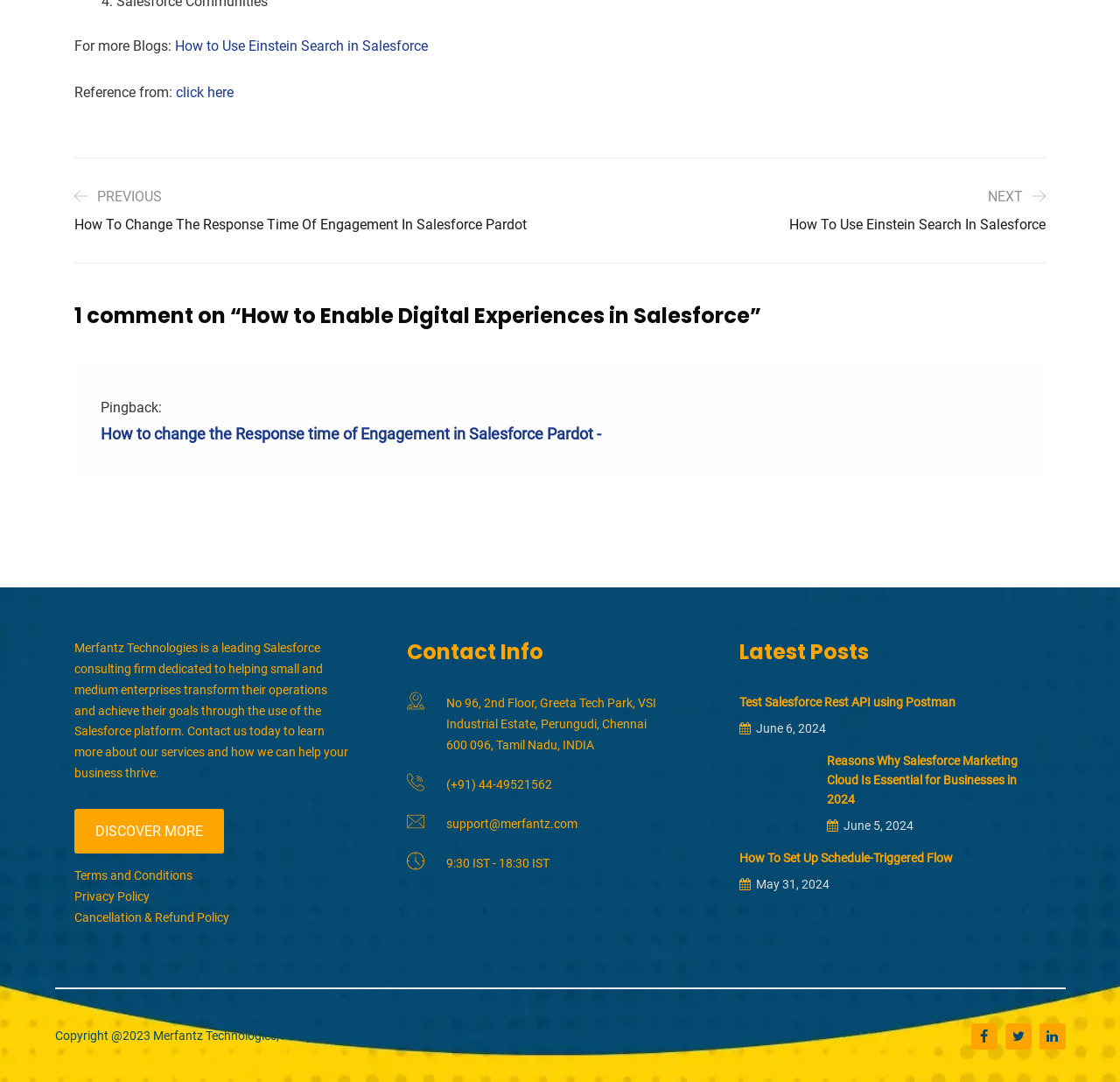Show the bounding box coordinates of the region that should be clicked to follow the instruction: "Click on 'How to Use Einstein Search in Salesforce'."

[0.156, 0.035, 0.382, 0.05]